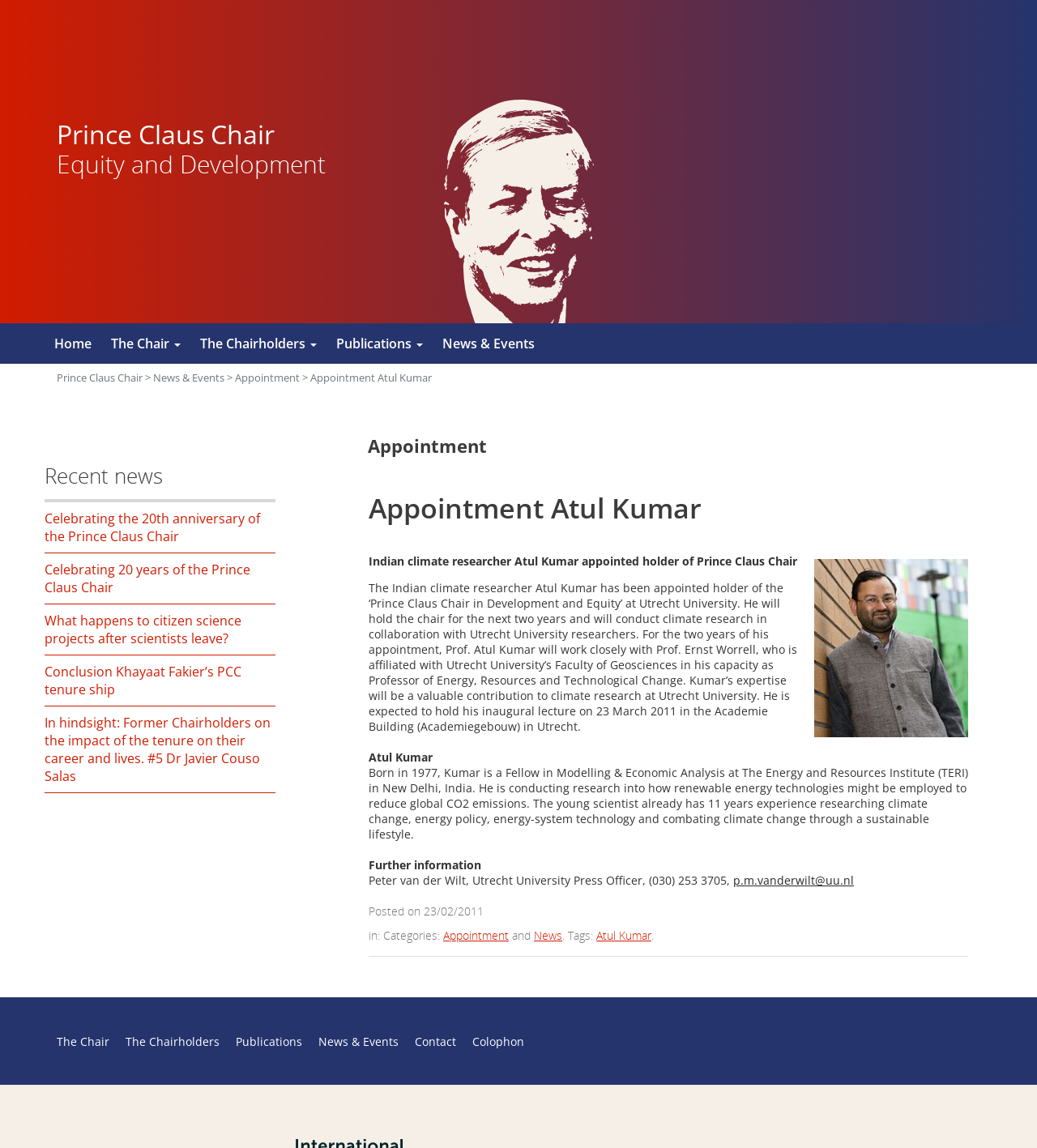Extract the bounding box coordinates of the UI element described by: "The Chair". The coordinates should include four float numbers ranging from 0 to 1, e.g., [left, top, right, bottom].

[0.098, 0.282, 0.184, 0.317]